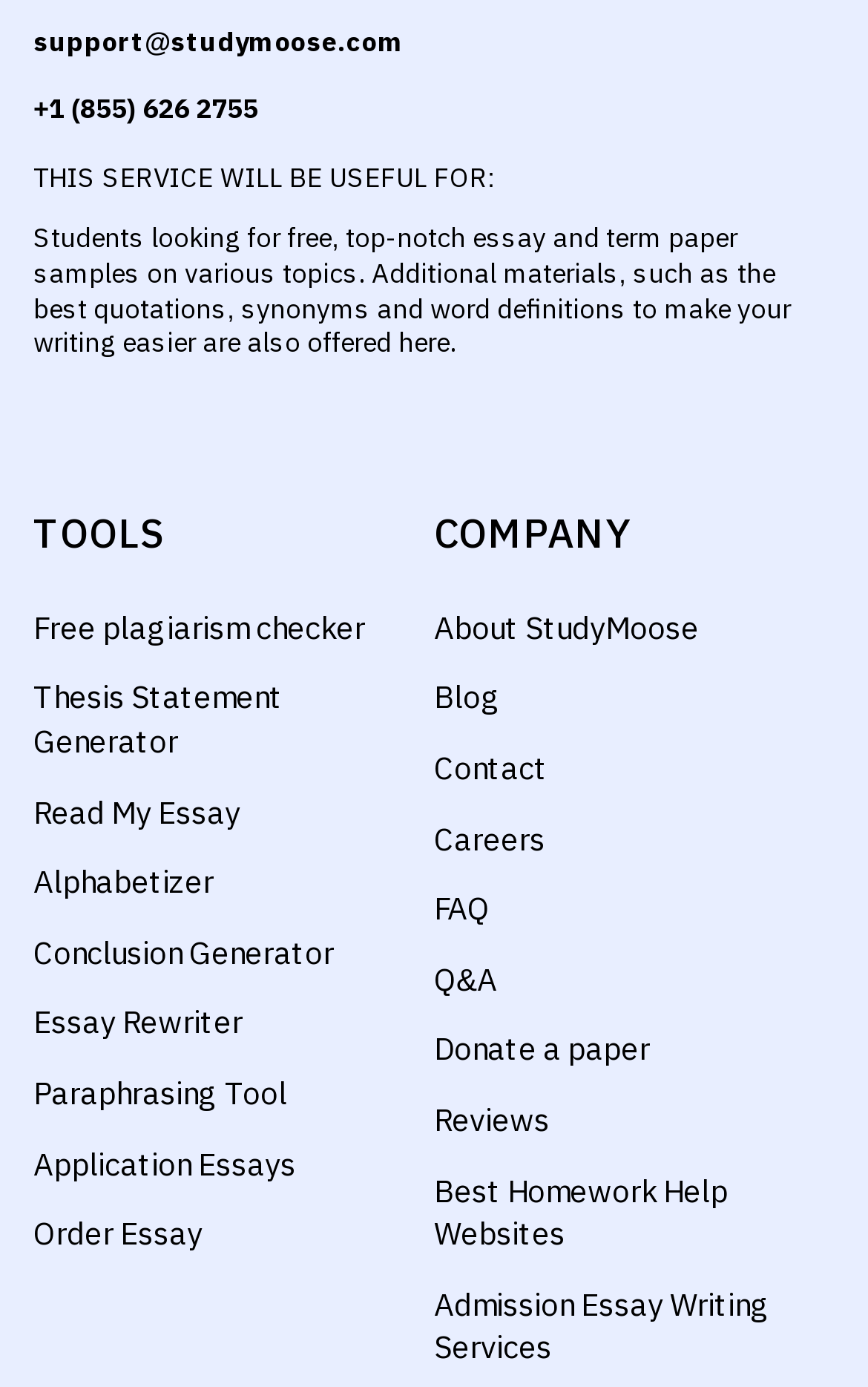Predict the bounding box coordinates of the area that should be clicked to accomplish the following instruction: "Contact support". The bounding box coordinates should consist of four float numbers between 0 and 1, i.e., [left, top, right, bottom].

[0.5, 0.539, 0.631, 0.568]